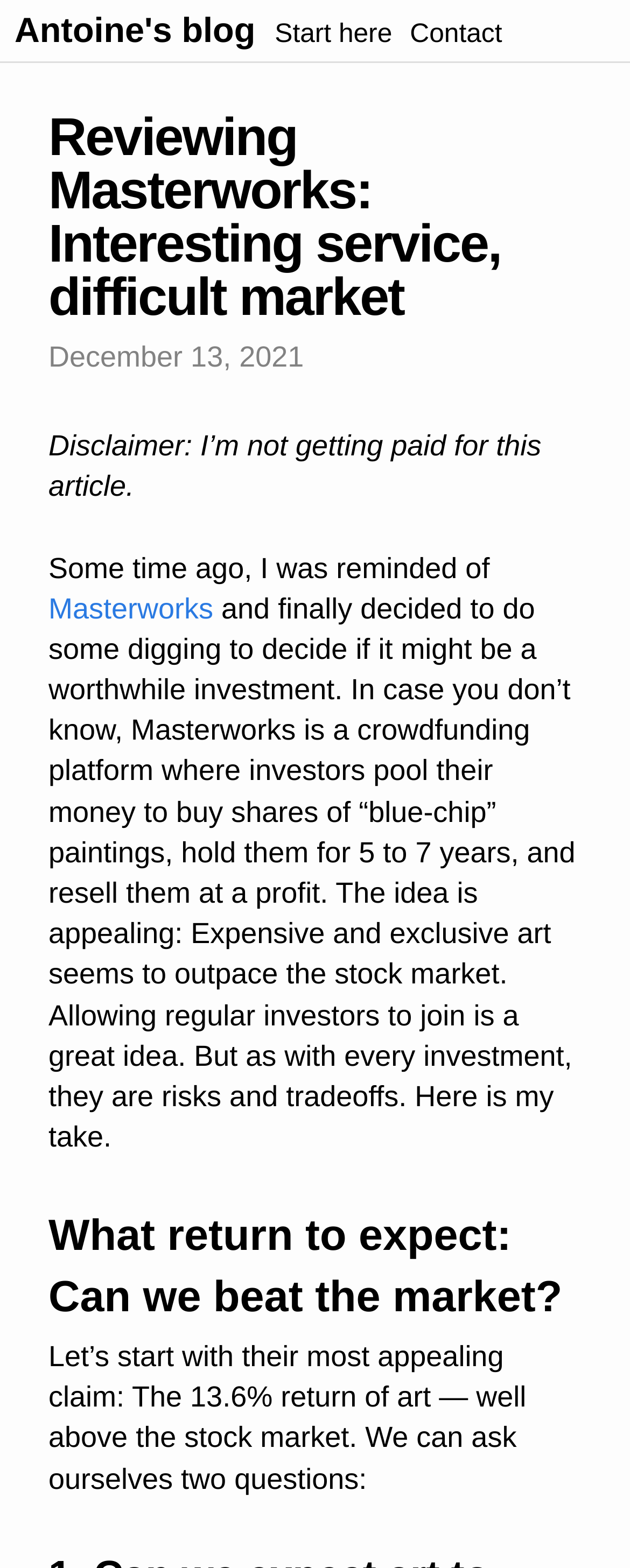Extract the text of the main heading from the webpage.

Reviewing Masterworks: Interesting service, difficult market